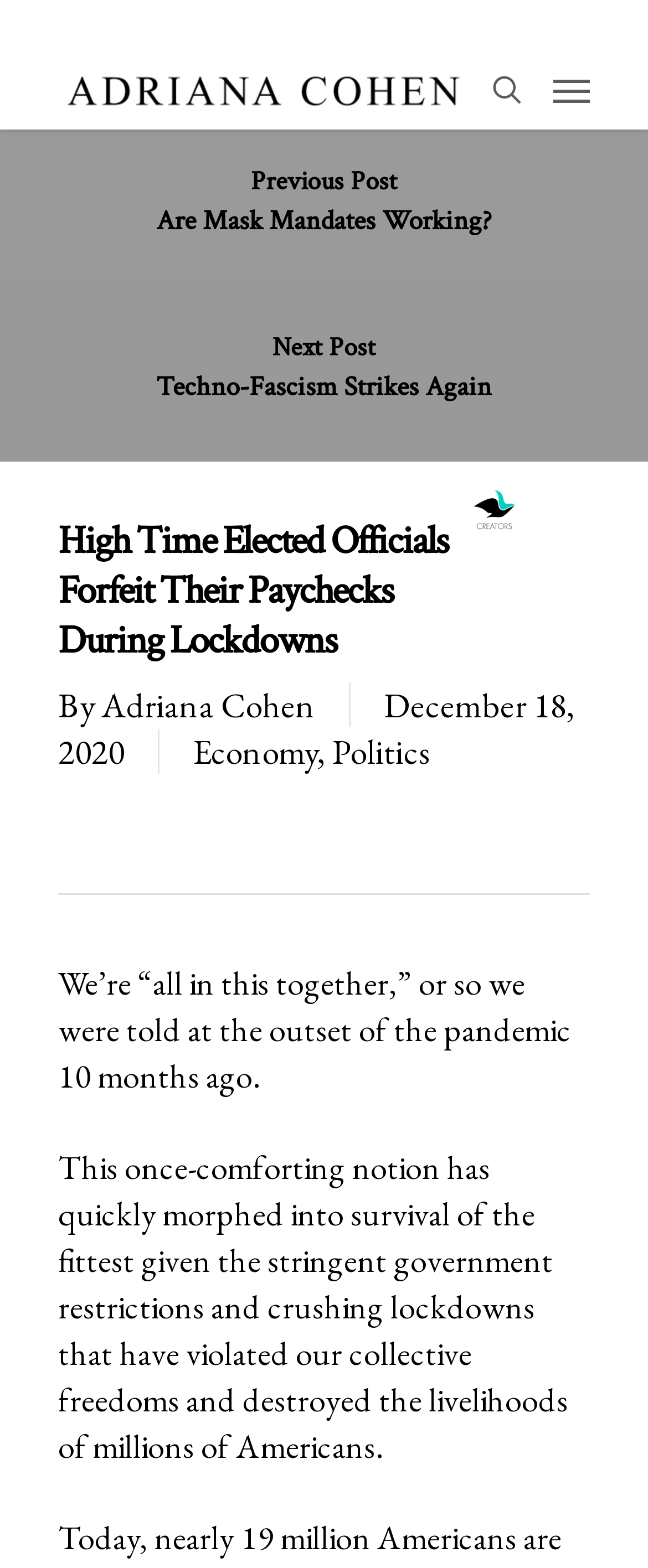Determine the bounding box coordinates for the UI element with the following description: "aria-label="Navigation Menu"". The coordinates should be four float numbers between 0 and 1, represented as [left, top, right, bottom].

[0.854, 0.047, 0.91, 0.068]